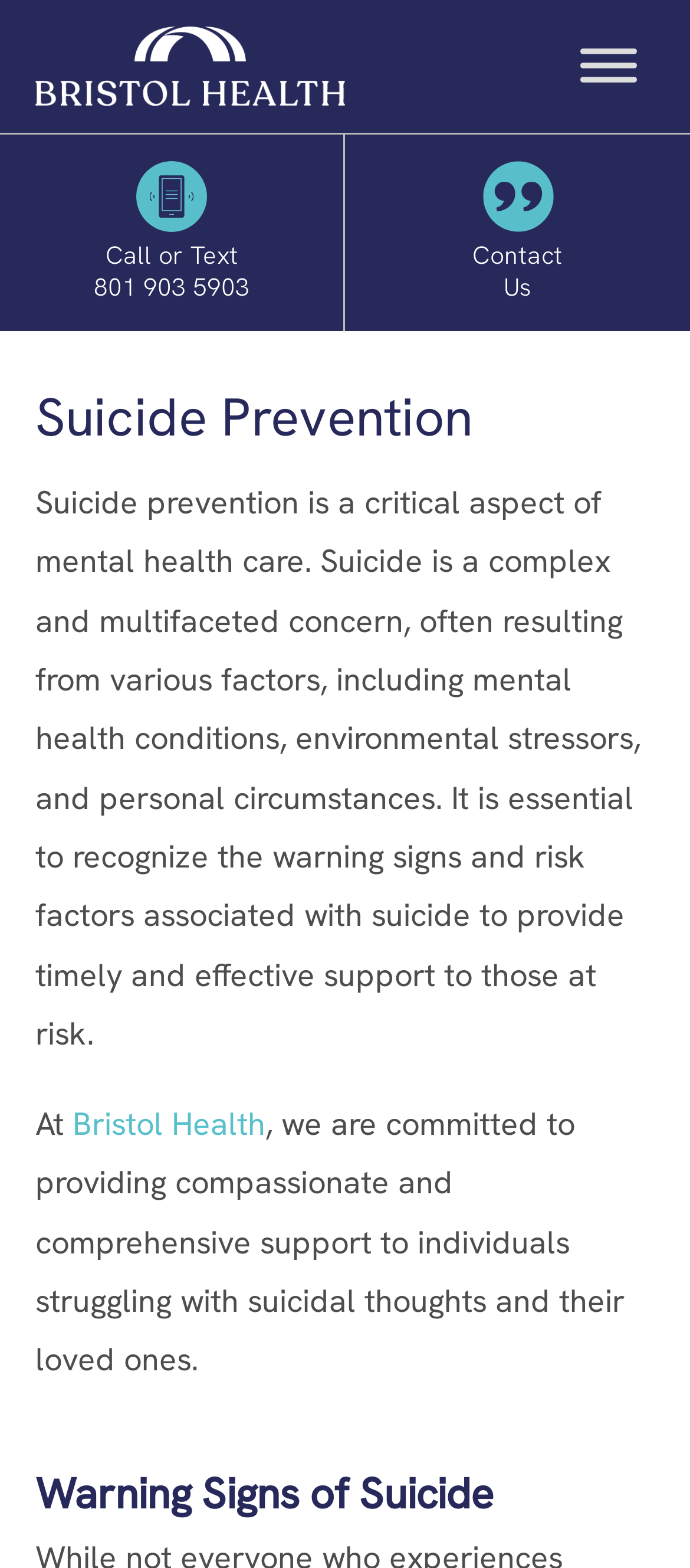Examine the image and give a thorough answer to the following question:
What is the main topic of the webpage?

I found the main topic of the webpage by looking at the heading element with the text 'Suicide Prevention' which is located at the top of the webpage and is the first heading element.